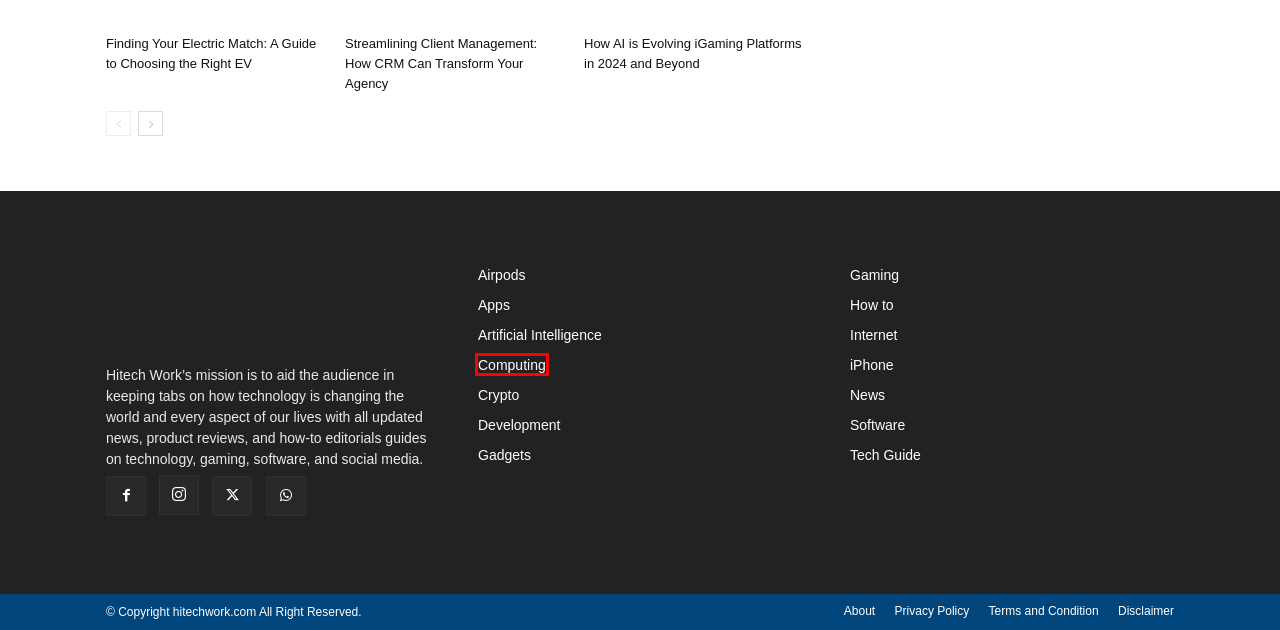Look at the screenshot of a webpage where a red rectangle bounding box is present. Choose the webpage description that best describes the new webpage after clicking the element inside the red bounding box. Here are the candidates:
A. Apps - Hi Tech Work
B. Internet - Hi Tech Work
C. Development - Hi Tech Work
D. iPhone - Hi Tech Work
E. Gadgets - Hi Tech Work
F. Airpods - Hi Tech Work
G. Computing - Hi Tech Work
H. Artificial Intelligence - Hi Tech Work

G